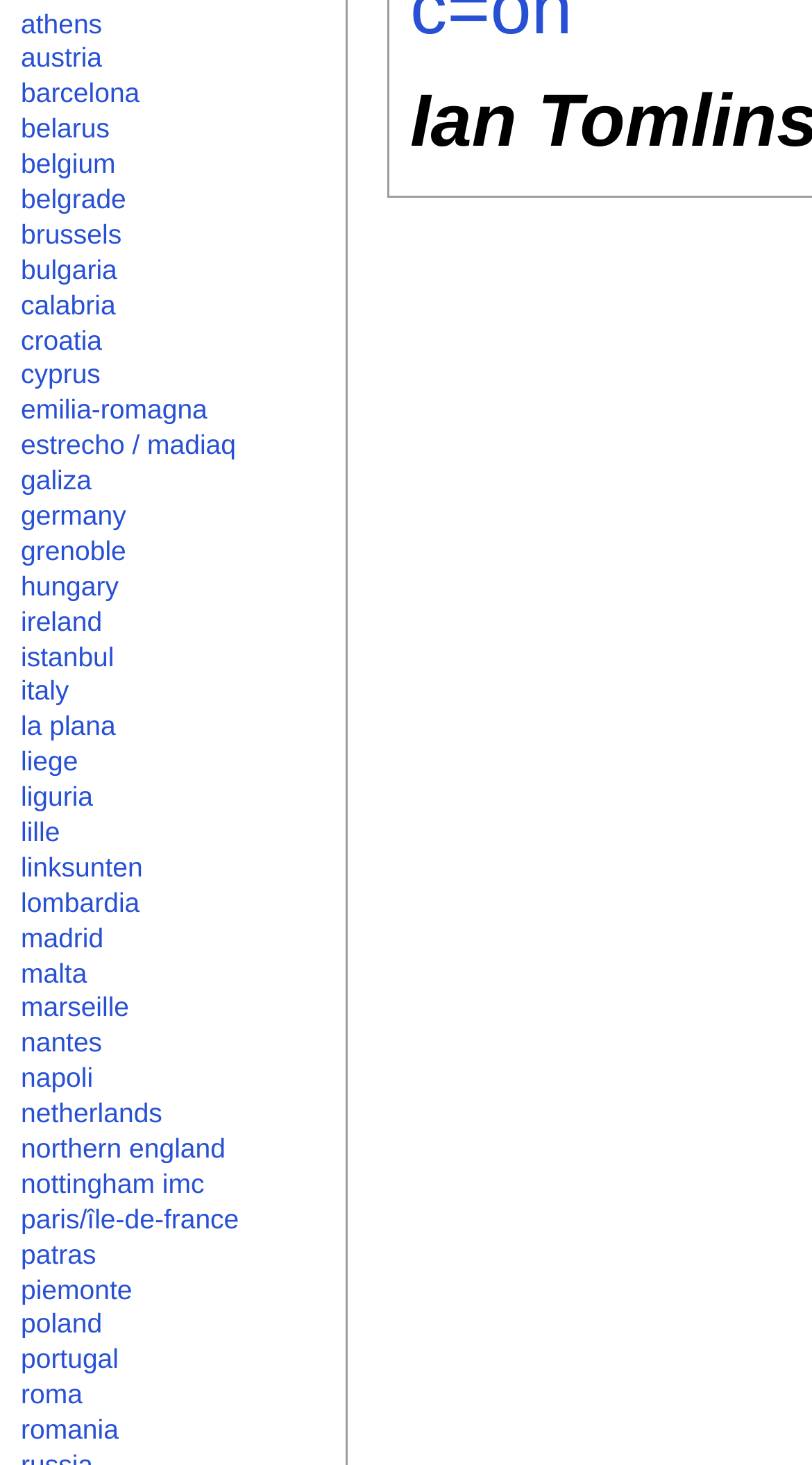Find the bounding box coordinates of the clickable area required to complete the following action: "discover cyprus".

[0.026, 0.245, 0.124, 0.266]